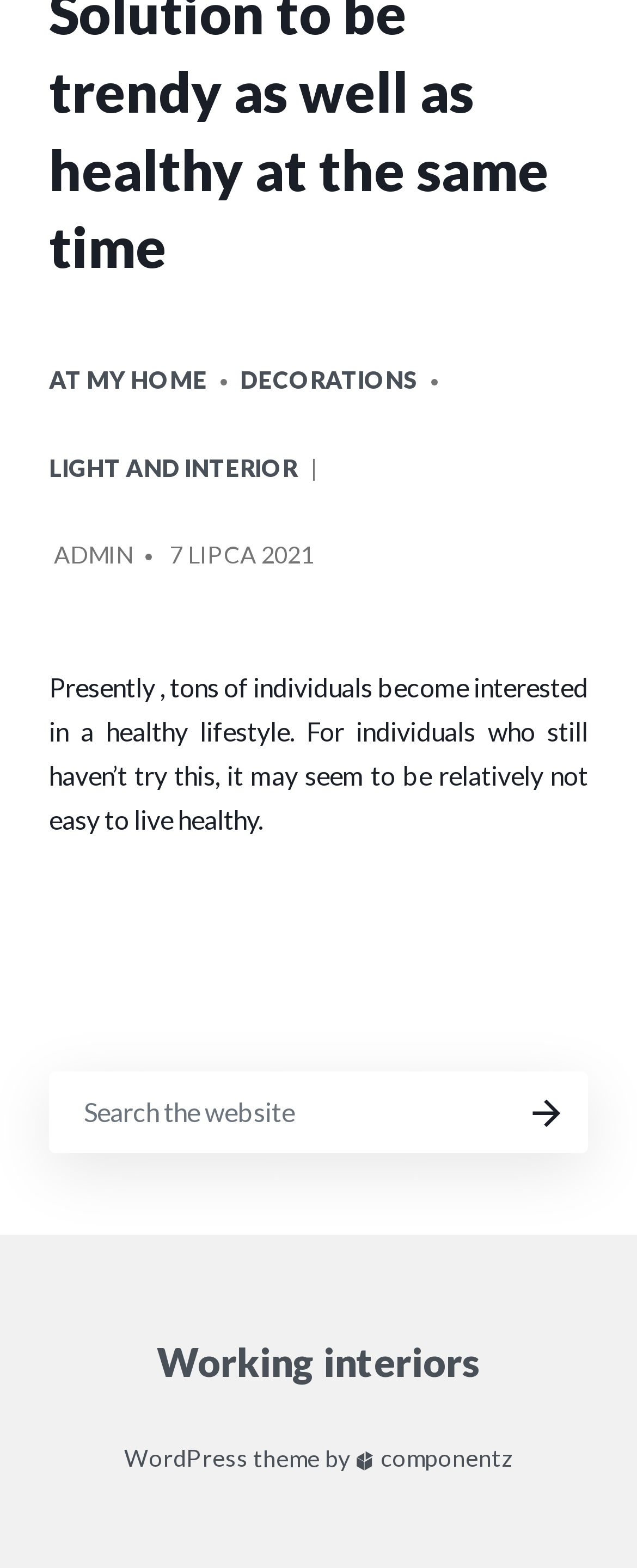Please pinpoint the bounding box coordinates for the region I should click to adhere to this instruction: "check WordPress theme".

[0.195, 0.908, 0.39, 0.953]